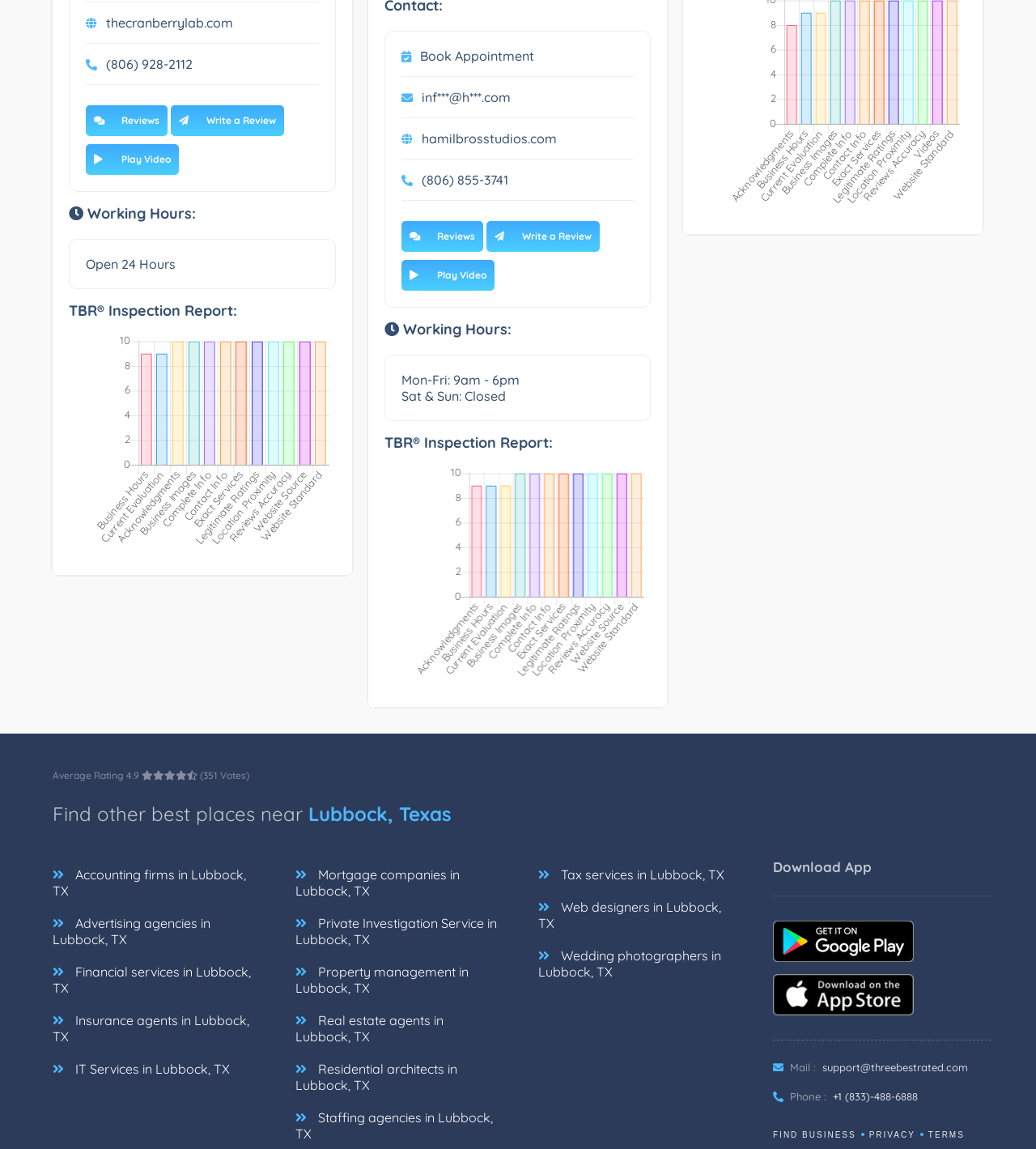What is the phone number for booking an appointment?
Kindly answer the question with as much detail as you can.

I found the phone number by looking at the link element with the OCR text '(806) 928-2112' which is located at the top of the webpage.